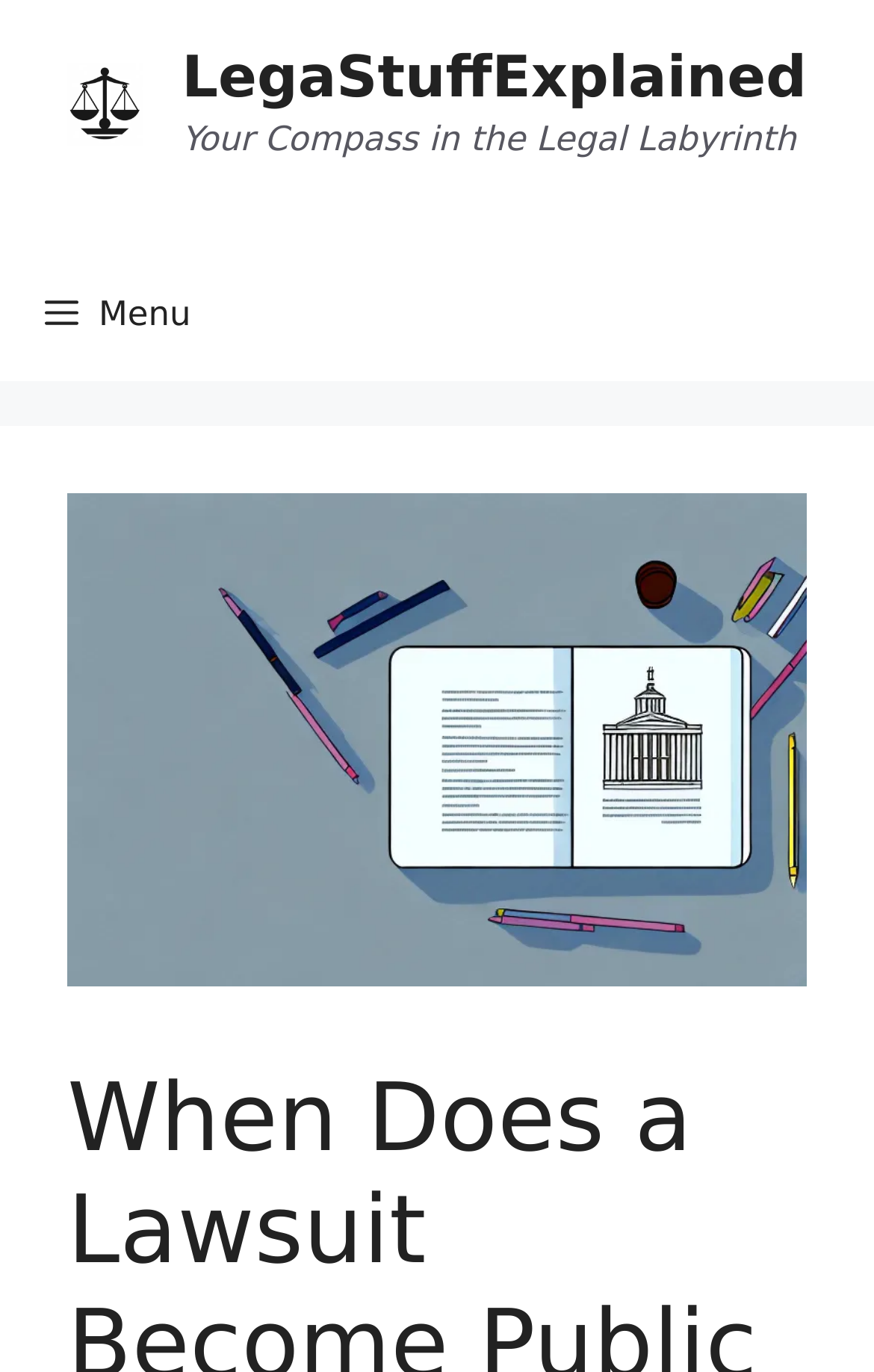What is the theme of the image on the navigation menu?
Examine the screenshot and reply with a single word or phrase.

Courthouse with open book